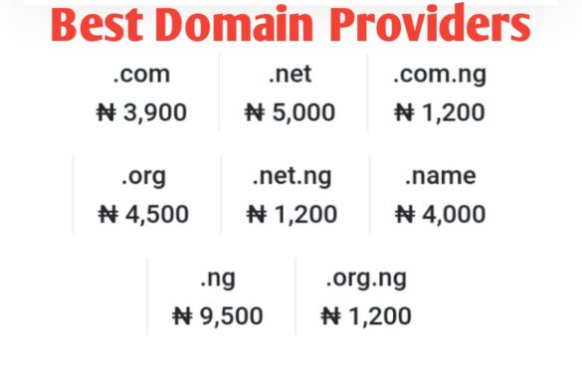Interpret the image and provide an in-depth description.

The image showcases a table titled "Best Domain Providers," prominently displaying various domain extensions alongside their respective prices in Nigerian Naira (₦). The pricing details are categorized as follows:

- For the extension **.com**, the cost is **₦ 3,900**.
- The **.net** extension is priced at **₦ 5,000**.
- The **.com.ng** domain can be acquired for just **₦ 1,200**.
- A **.org** domain is offered at **₦ 4,500**.
- The **.net.ng** extension is also available for **₦ 1,200**.
- For the **.name** domain, the charge is **₦ 4,000**.
- The **.ng** extension is listed at **₦ 9,500**.
- Lastly, the **.org.ng** domain is priced at **₦ 1,200**.

This clear and concise presentation of domain prices serves as a valuable guide for individuals and businesses looking to establish their online presence in Nigeria.